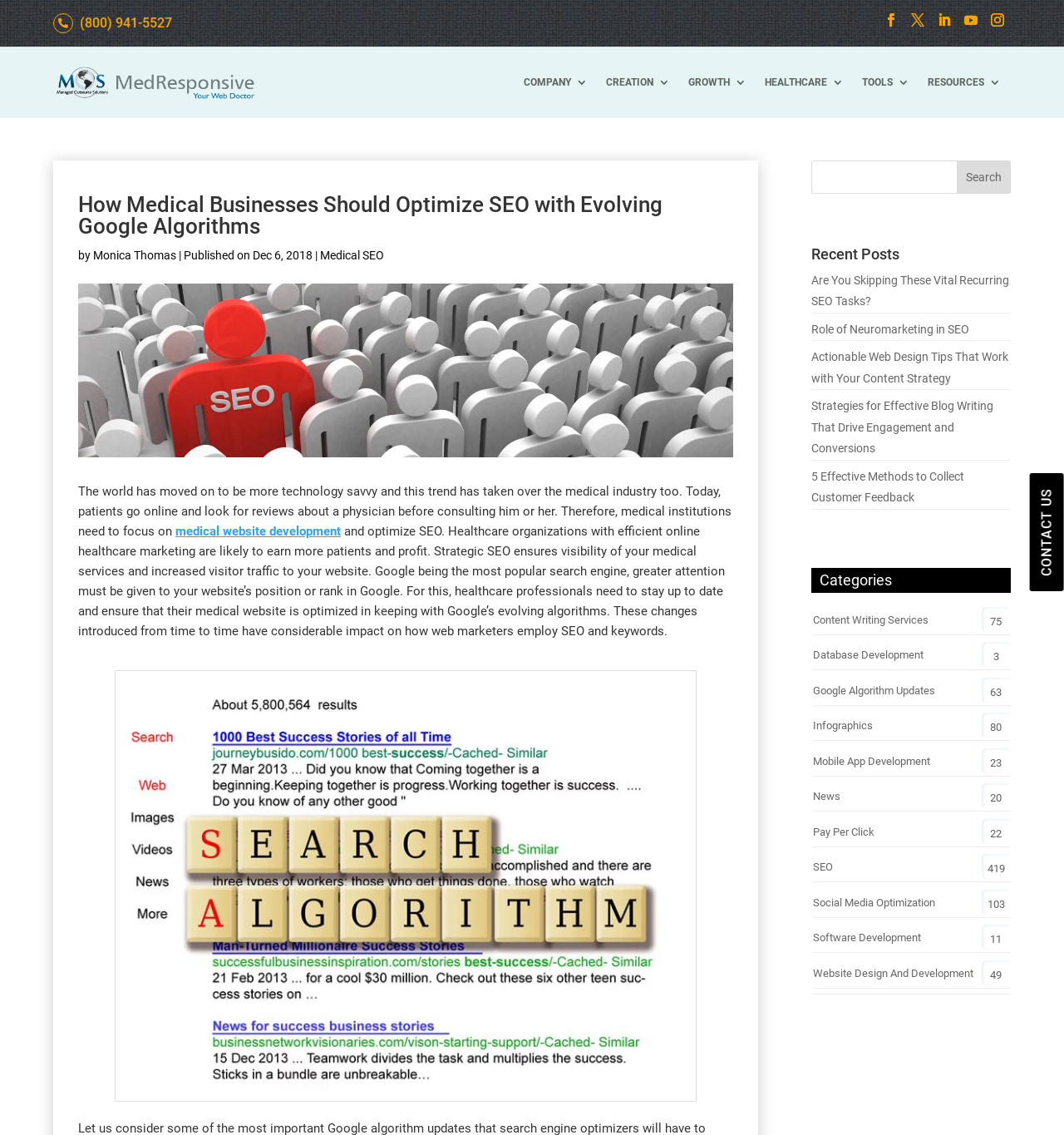What is the phone number on the top right? Refer to the image and provide a one-word or short phrase answer.

(800) 941-5527